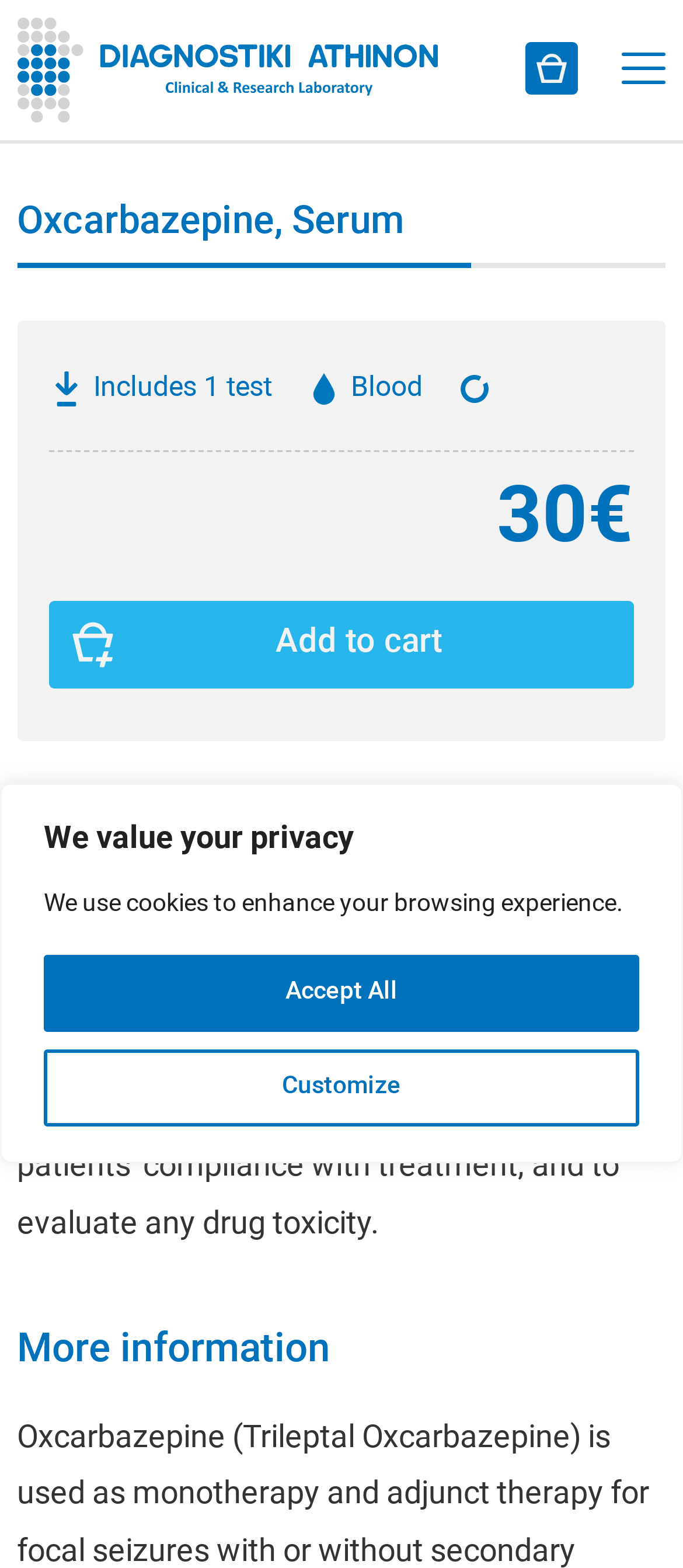Please specify the bounding box coordinates of the region to click in order to perform the following instruction: "Go to index page".

[0.025, 0.011, 0.666, 0.078]